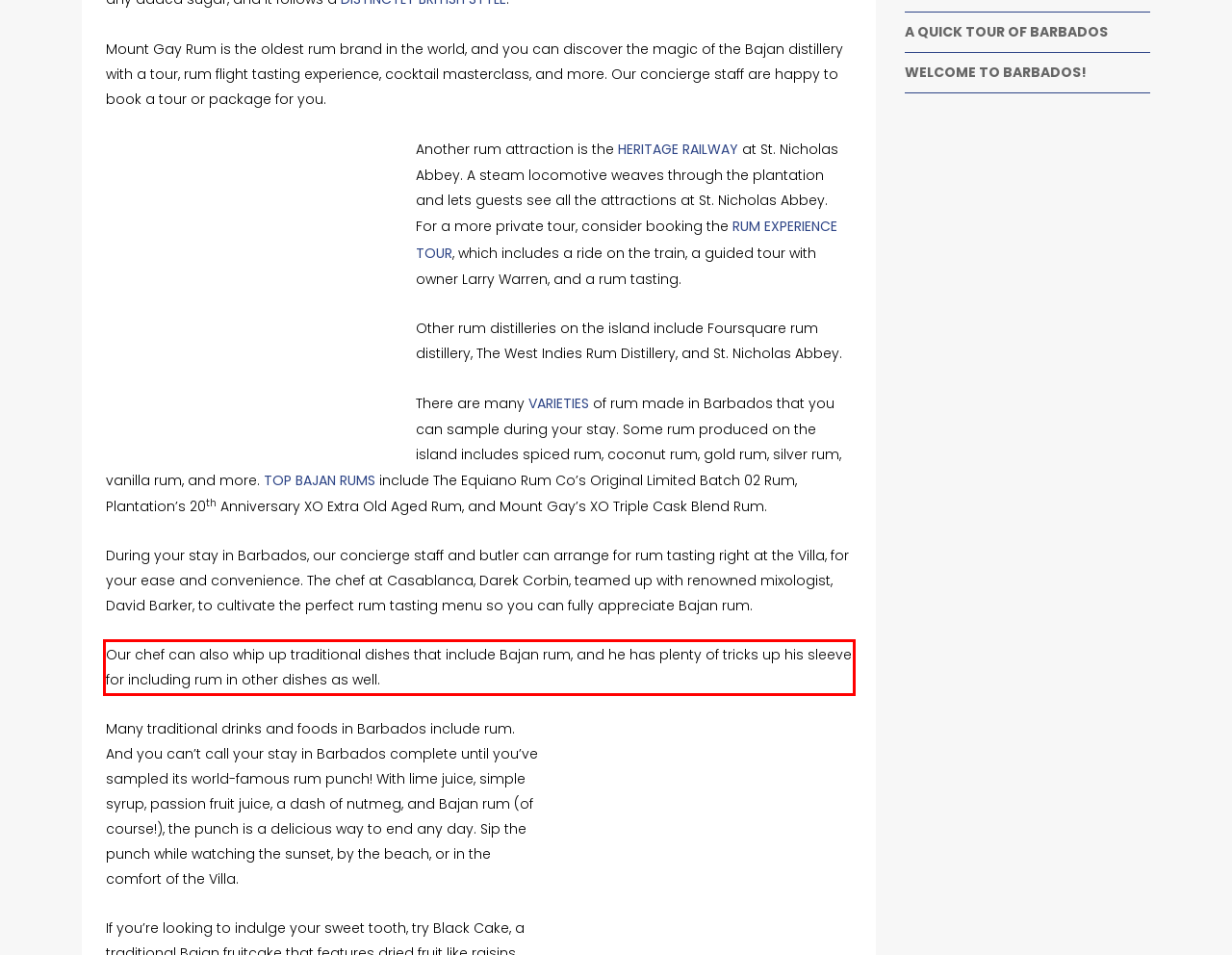Perform OCR on the text inside the red-bordered box in the provided screenshot and output the content.

Our chef can also whip up traditional dishes that include Bajan rum, and he has plenty of tricks up his sleeve for including rum in other dishes as well.